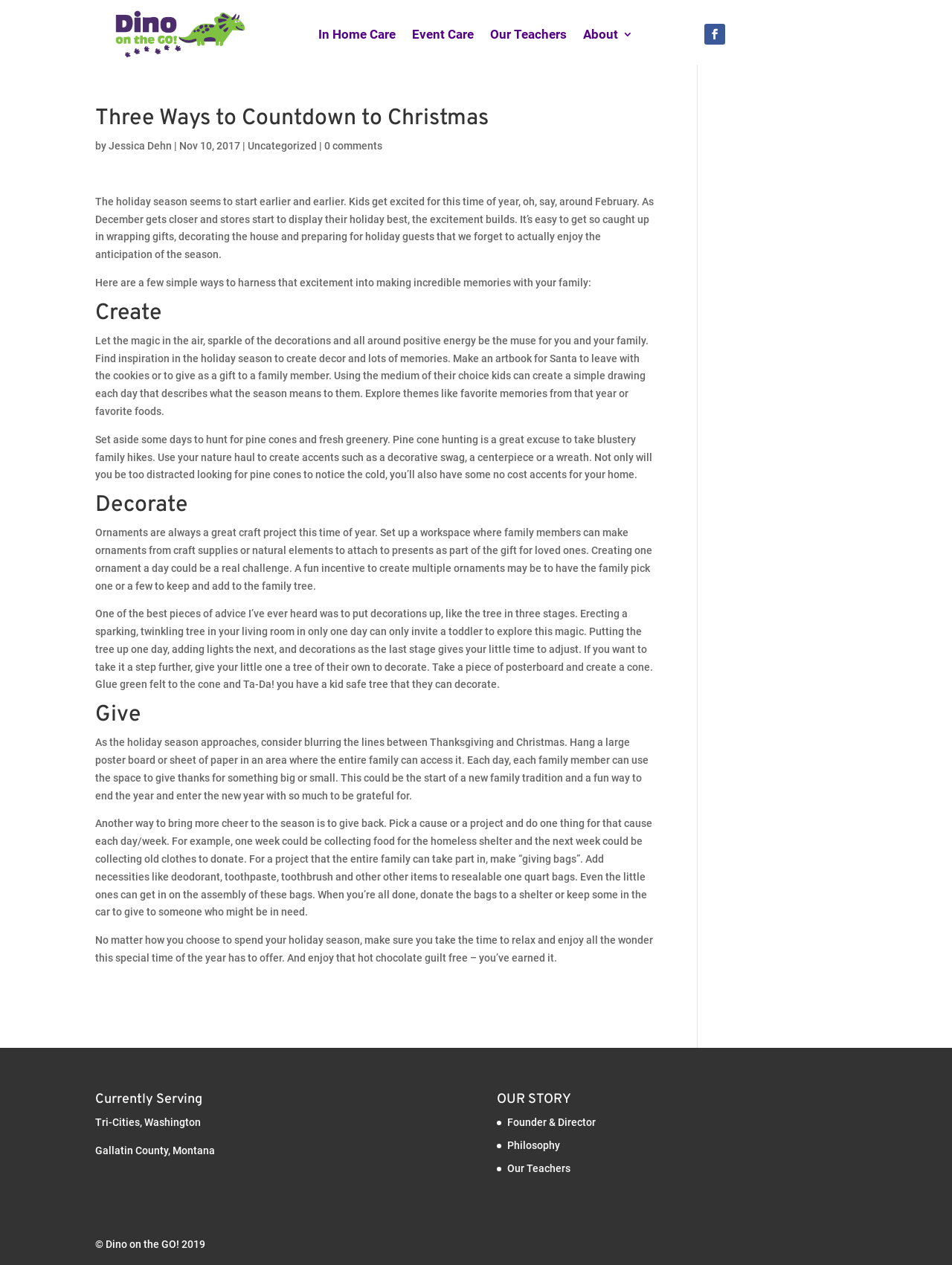Please identify the bounding box coordinates for the region that you need to click to follow this instruction: "Read the article by Jessica Dehn".

[0.114, 0.11, 0.18, 0.12]